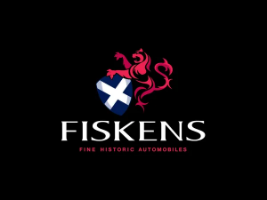Offer a detailed narrative of the image.

The image prominently displays the logo of Fiskens, a renowned dealer in fine historic automobiles. The logo features the name "FISKENS" in bold, elegant letters, underscoring the company's focus on high-quality classic cars. Above the name, there is a distinctive emblem consisting of a blue shield adorned with a white saltire, reminiscent of the St Andrew's Cross, alongside a fierce red lion, symbolizing strength and heritage. Below, the tagline "FINE HISTORIC AUTOMOBILES" conveys their commitment to offering exquisite vehicles with historical significance. The sleek black background enhances the visual impact of the logo, making it a striking representation of the brand's identity in the automotive world.